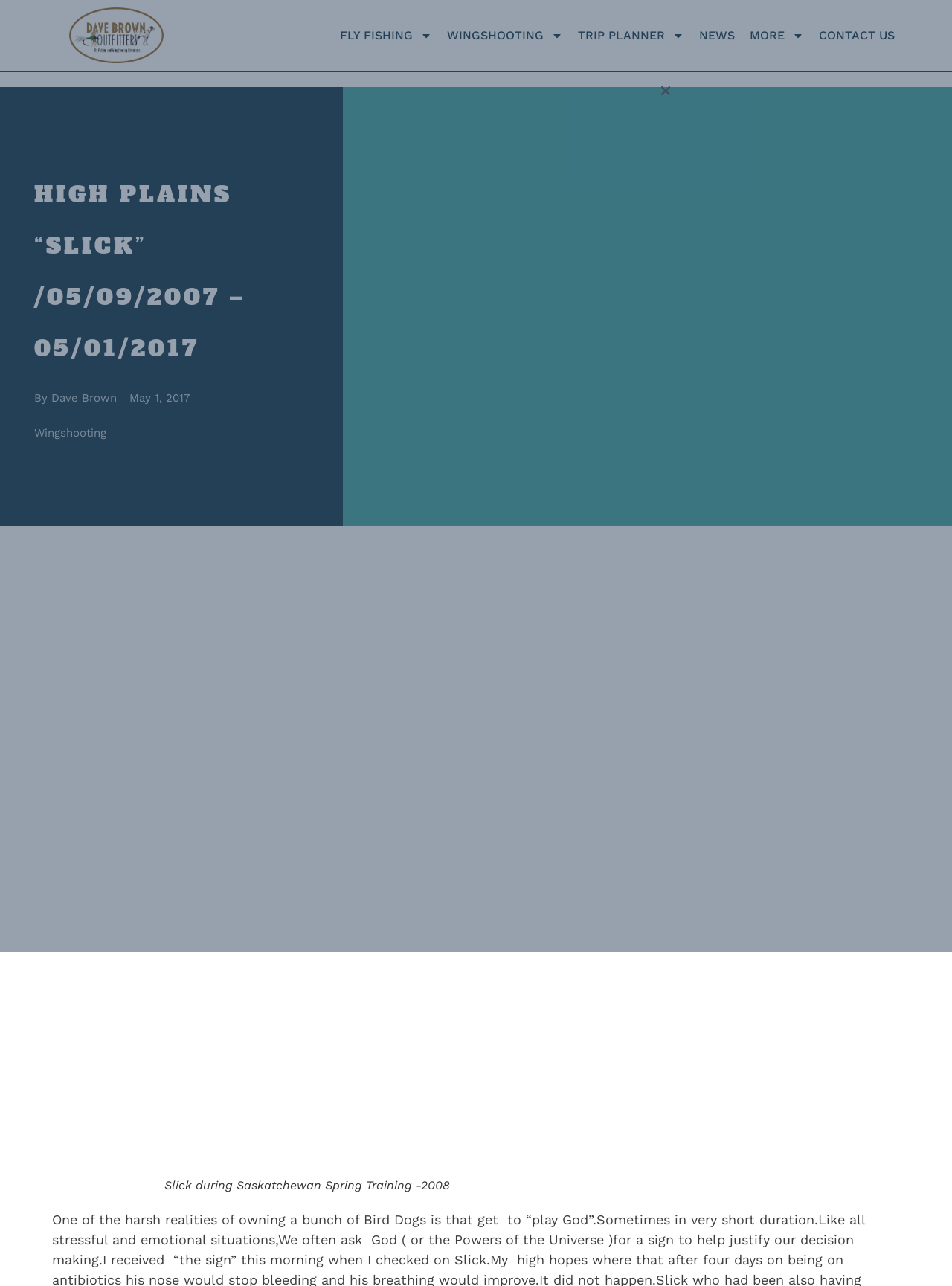Find and provide the bounding box coordinates for the UI element described here: "Trip Planner". The coordinates should be given as four float numbers between 0 and 1: [left, top, right, bottom].

[0.607, 0.017, 0.719, 0.038]